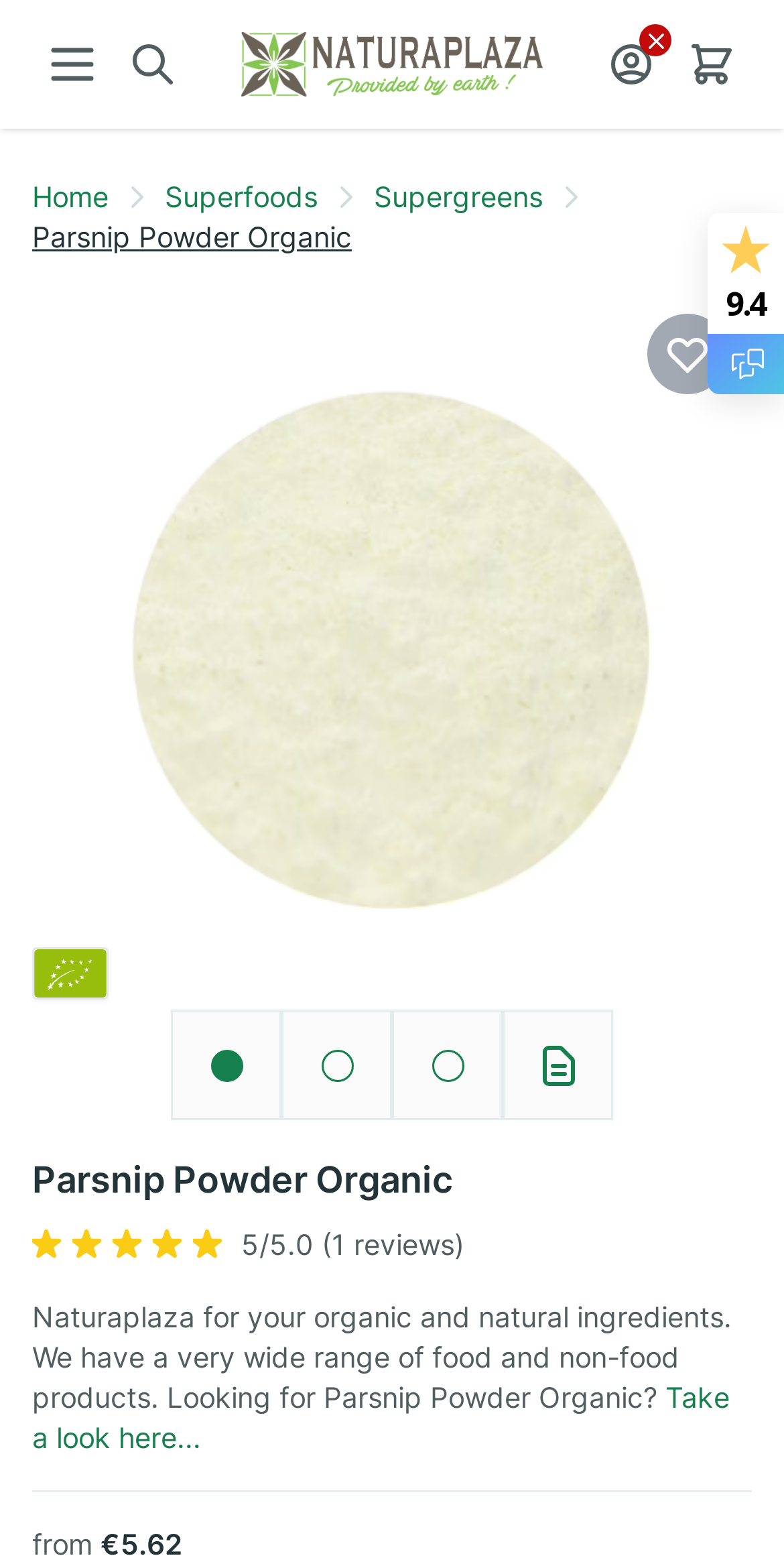What is the category of the product?
Please use the image to deliver a detailed and complete answer.

I found the category of the product by looking at the breadcrumb navigation, where I saw a link 'Home' followed by a link 'Superfoods' and then a link 'Supergreens', indicating that the product belongs to the Supergreens category.